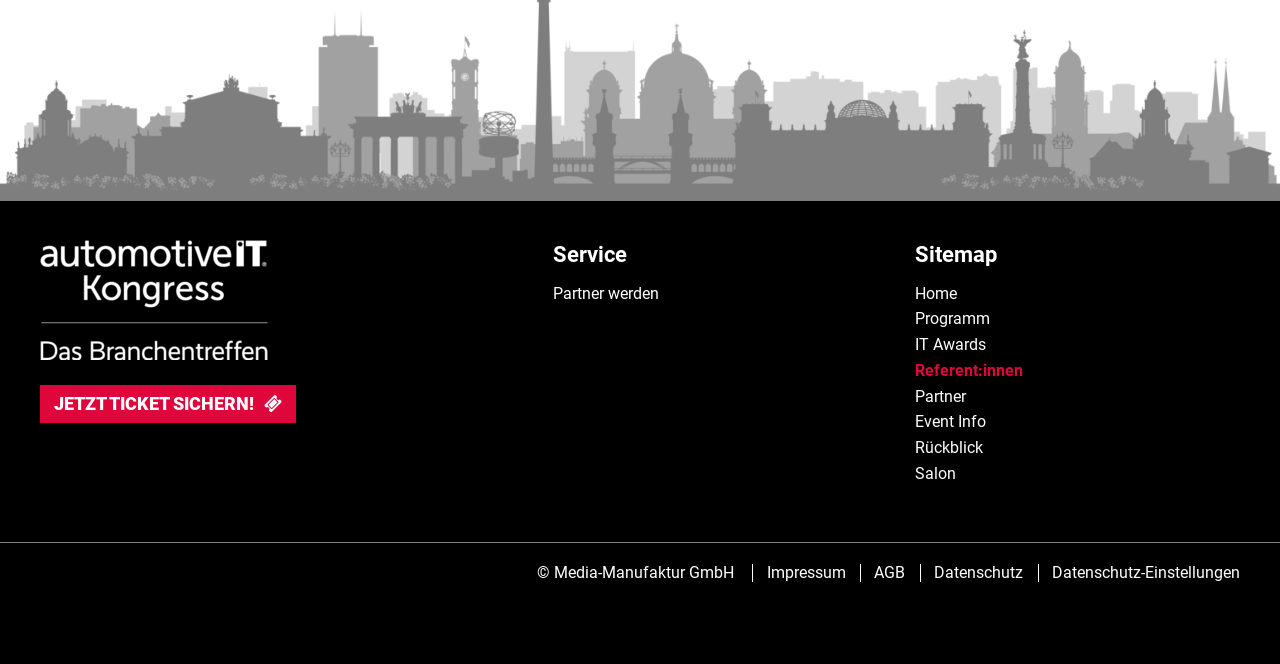Based on what you see in the screenshot, provide a thorough answer to this question: How many menu items are under 'Sitemap'?

Under the 'Sitemap' menu, there is a vertical menu with several menu items. Counting the menu items, we have 'Home', 'Programm', 'IT Awards', 'Referent:innen', 'Partner', 'Event Info', 'Rückblick', and 'Salon', which makes a total of 9 menu items.